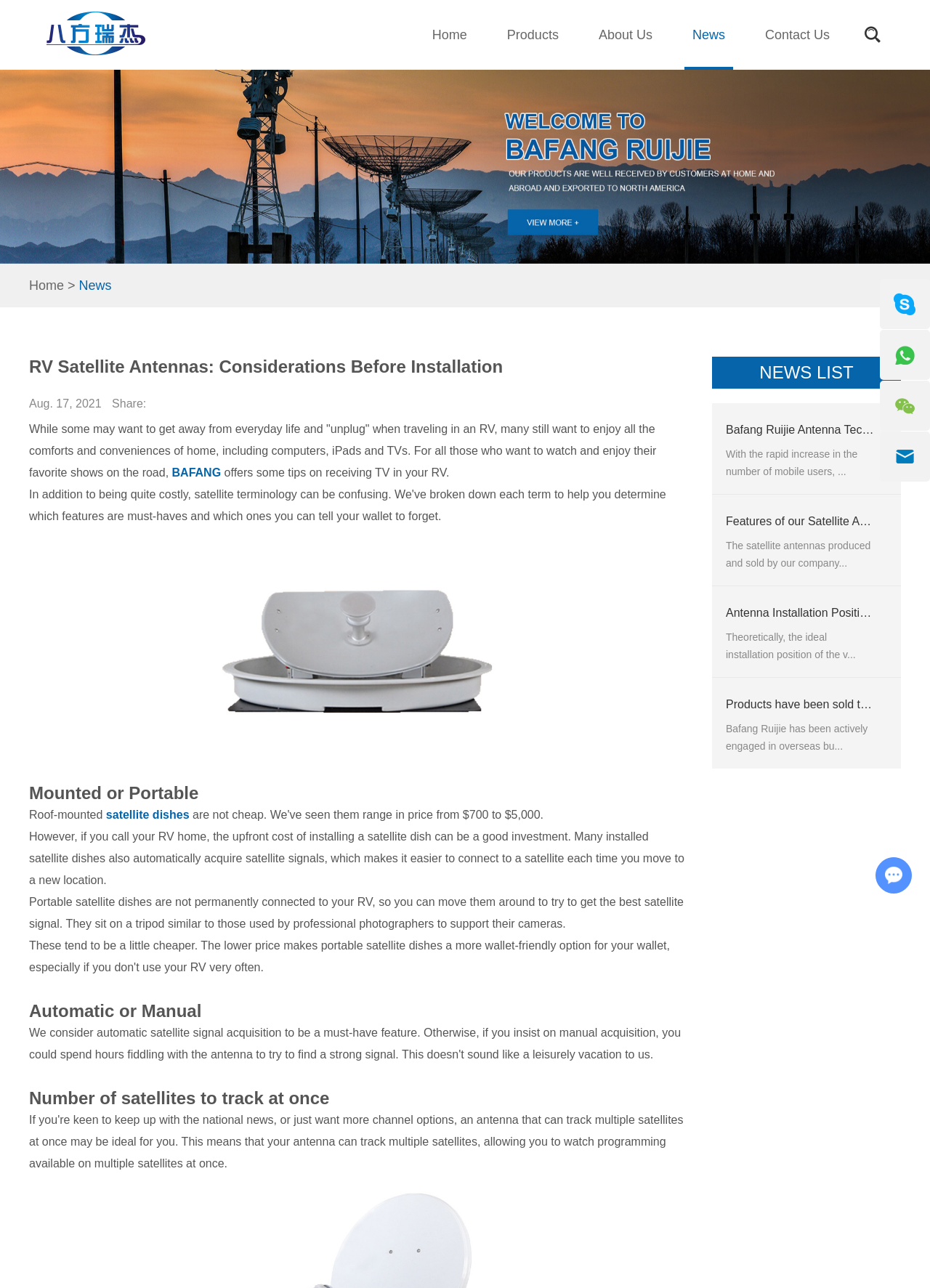Can you find the bounding box coordinates of the area I should click to execute the following instruction: "Select an option from the listbox"?

[0.0, 0.054, 1.0, 0.205]